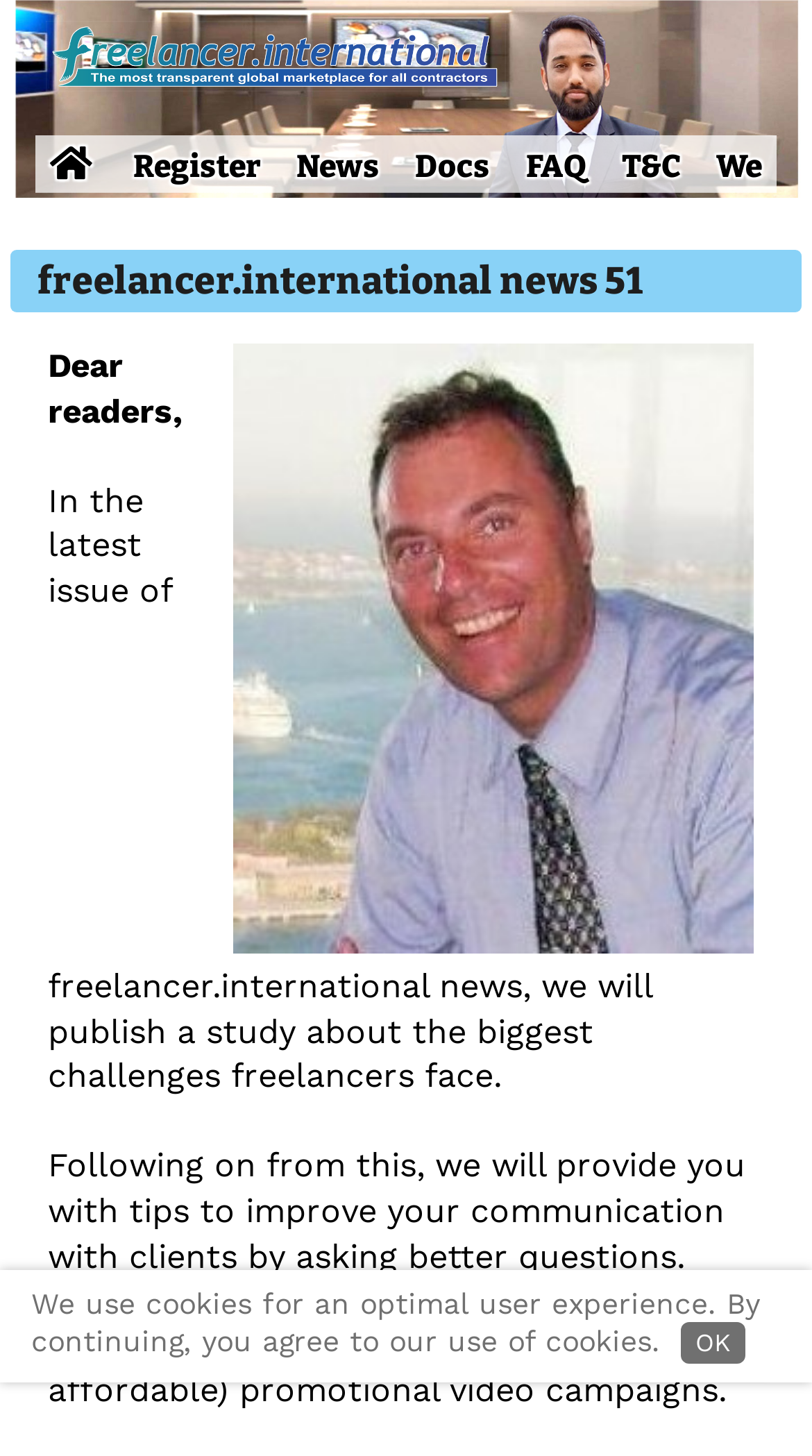Please answer the following question using a single word or phrase: 
What is the purpose of the image on the page?

representing freelancer.international news 05/2021